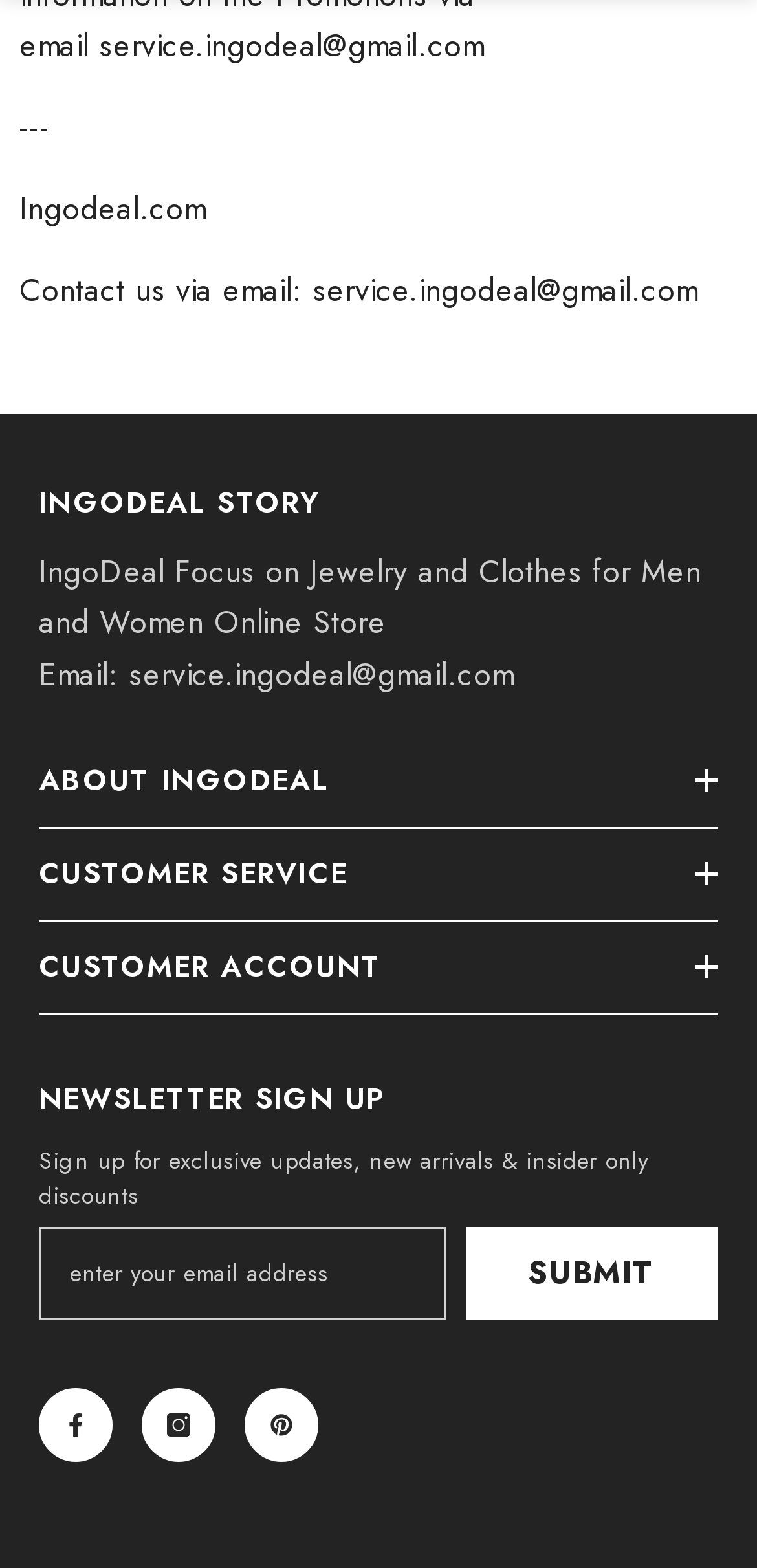Bounding box coordinates are specified in the format (top-left x, top-left y, bottom-right x, bottom-right y). All values are floating point numbers bounded between 0 and 1. Please provide the bounding box coordinate of the region this sentence describes: Instagram

[0.187, 0.885, 0.285, 0.932]